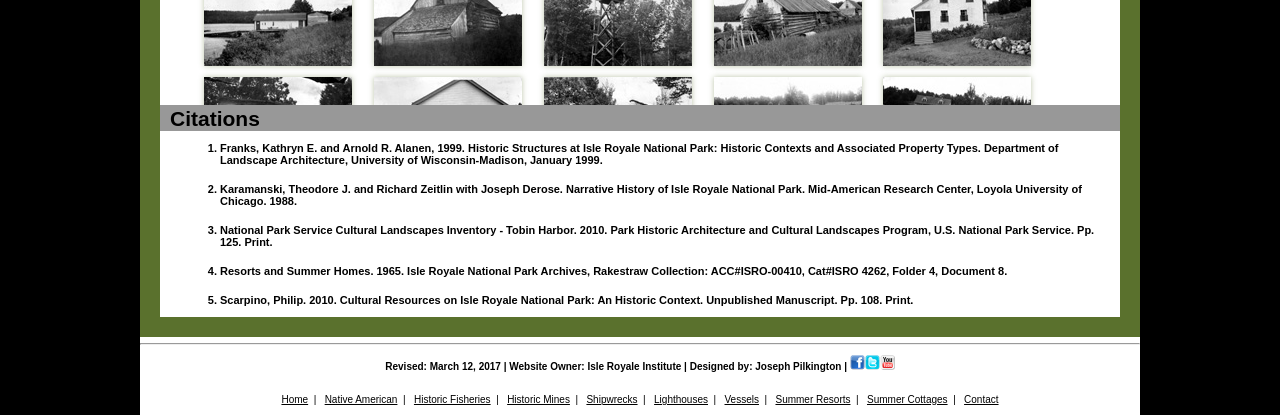Determine the bounding box coordinates for the region that must be clicked to execute the following instruction: "Read the citation from Franks, Kathryn E. and Arnold R. Alanen, 1999".

[0.172, 0.343, 0.827, 0.4]